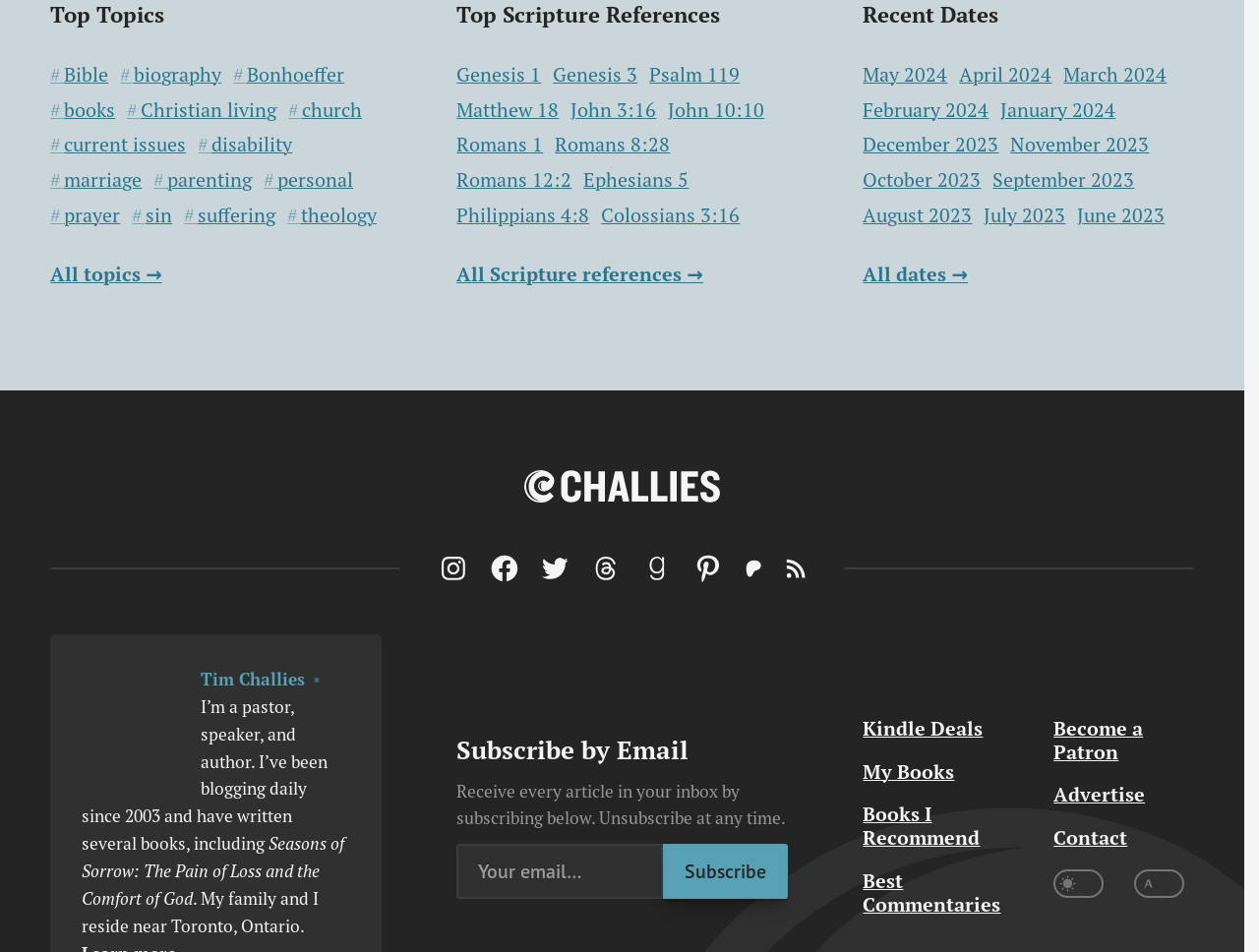Can you find the bounding box coordinates for the element that needs to be clicked to execute this instruction: "Follow on Instagram"? The coordinates should be given as four float numbers between 0 and 1, i.e., [left, top, right, bottom].

[0.348, 0.581, 0.373, 0.614]